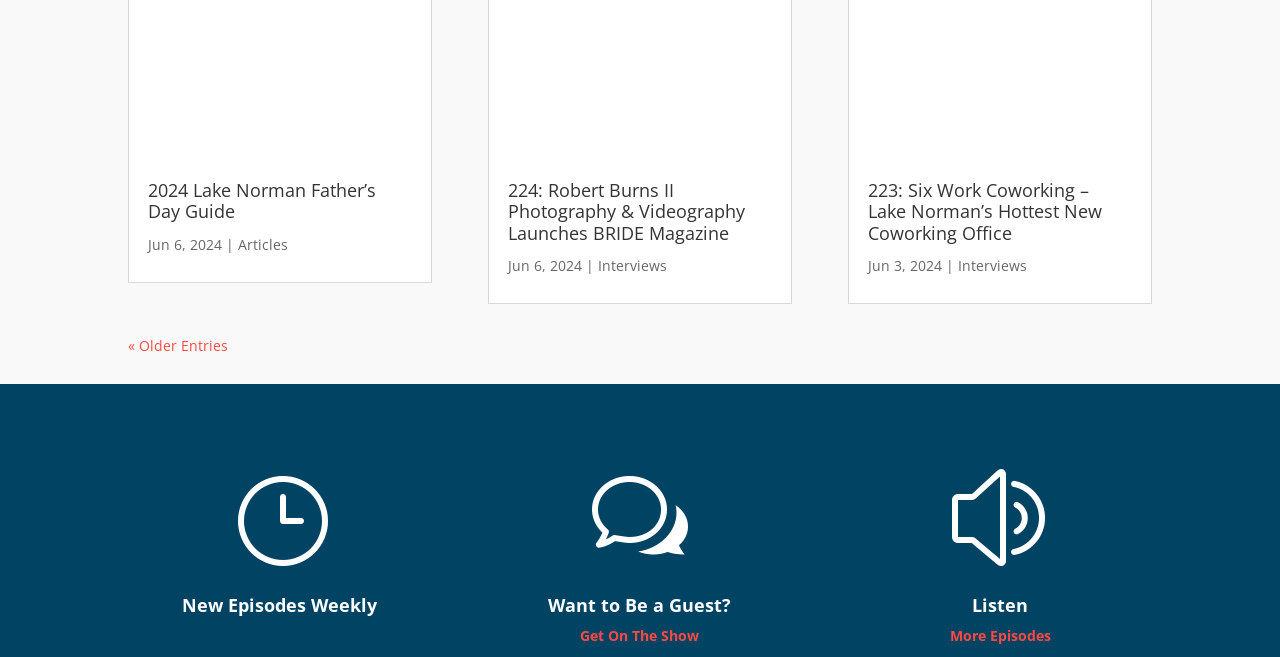Please determine the bounding box coordinates of the element to click in order to execute the following instruction: "View 2024 Lake Norman Father’s Day Guide". The coordinates should be four float numbers between 0 and 1, specified as [left, top, right, bottom].

[0.116, 0.27, 0.294, 0.34]